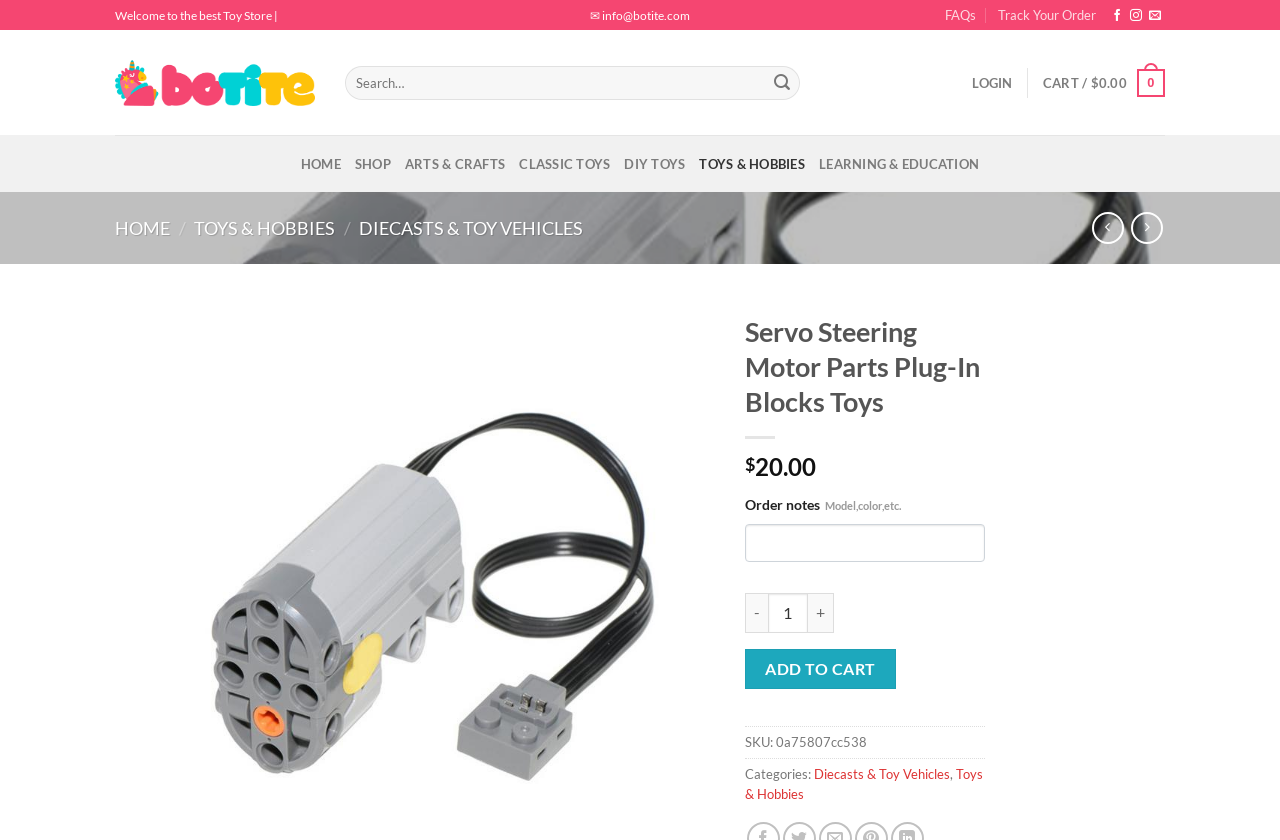What is the minimum quantity of the product that can be ordered?
Please provide a single word or phrase as your answer based on the image.

1